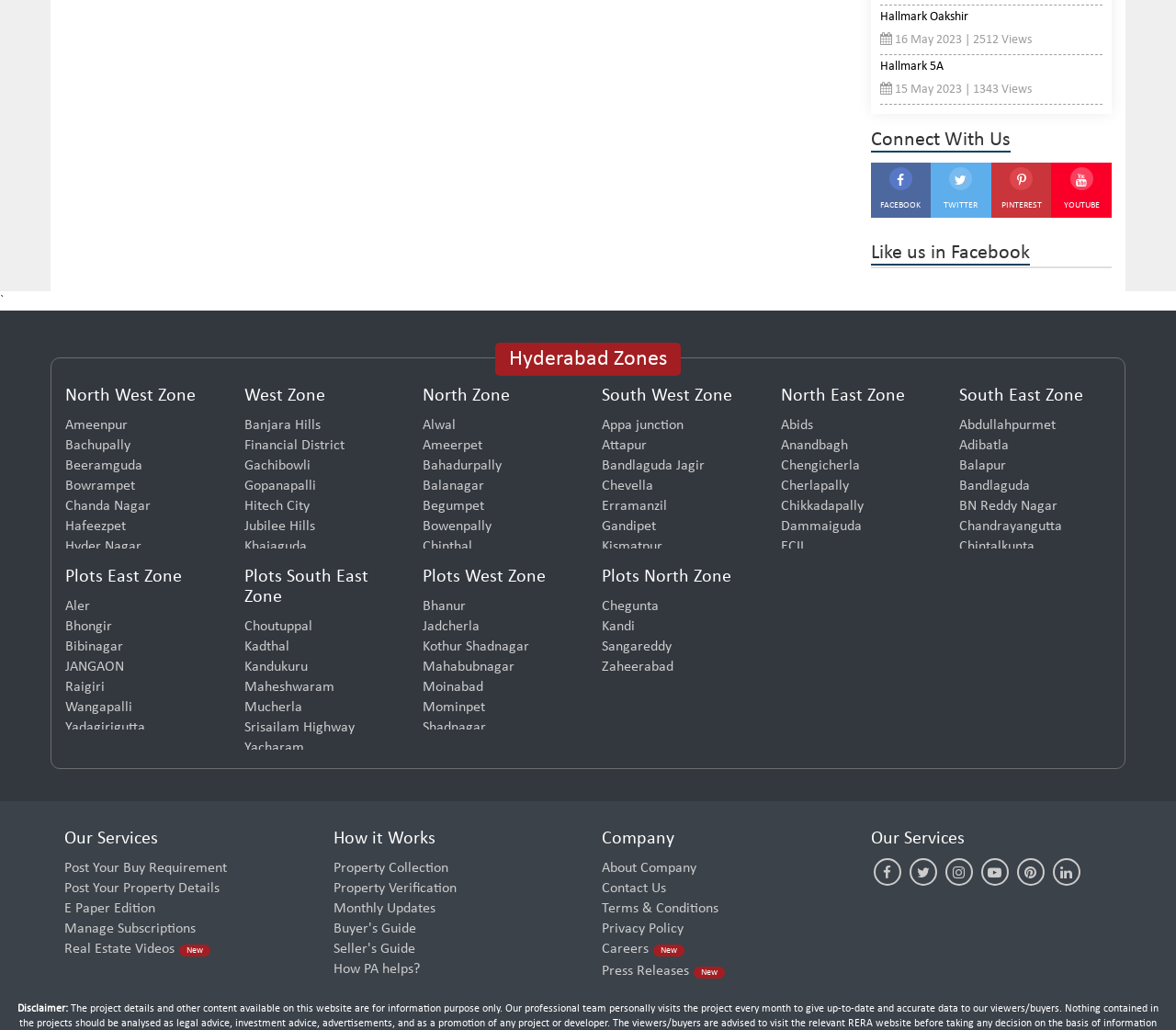Select the bounding box coordinates of the element I need to click to carry out the following instruction: "Click on Hyderabad Zones".

[0.421, 0.333, 0.579, 0.365]